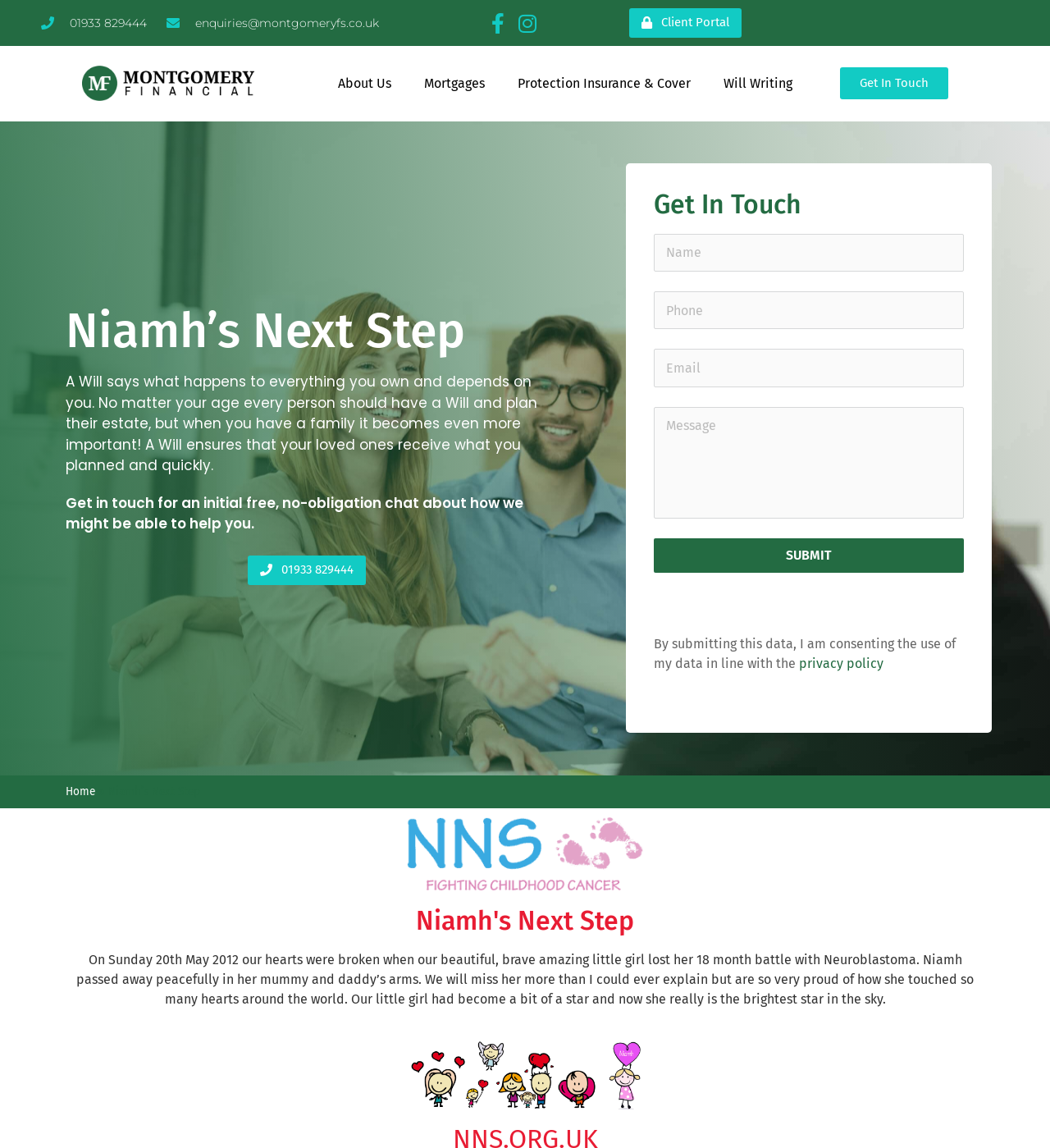Look at the image and write a detailed answer to the question: 
What is the name of the little girl mentioned on the webpage?

I read the StaticText element that tells the story of Niamh, a little girl who passed away, and found her name mentioned multiple times on the webpage.